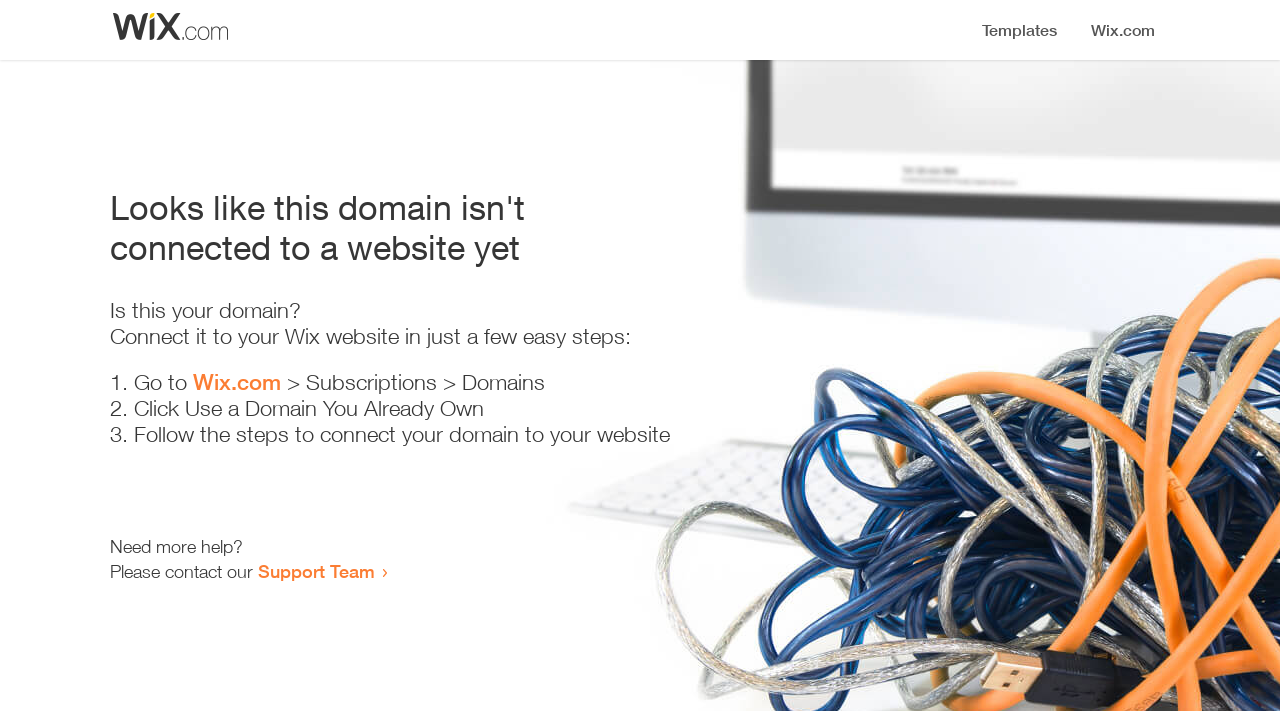Please provide a comprehensive answer to the question based on the screenshot: How many steps are required to connect the domain?

The webpage provides a list of steps to connect the domain, which includes '1. Go to Wix.com > Subscriptions > Domains', '2. Click Use a Domain You Already Own', and '3. Follow the steps to connect your domain to your website'. Therefore, there are 3 steps required to connect the domain.